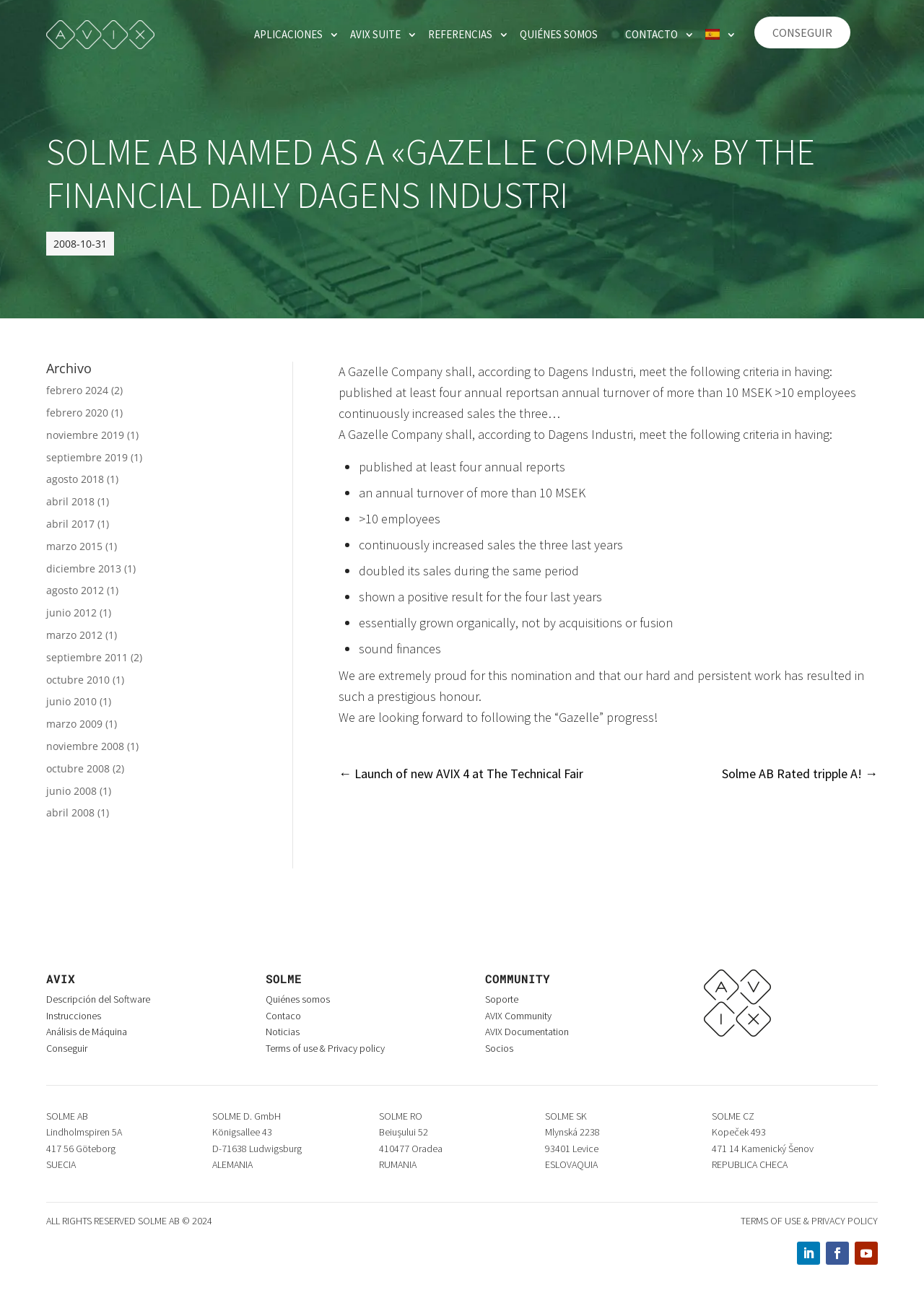Create a detailed description of the webpage's content and layout.

This webpage is about Solme AB, a company that has been named a "Gazelle company" by the financial daily Dagens Industri. The page has a navigation menu at the top with links to various sections such as "APLICACIONES", "AVIX SUITE", "REFERENCIAS", "QUIÉNES SOMOS", "CONTACTO", and "CONSEGUIR". 

Below the navigation menu, there is a heading that announces the company's achievement as a "Gazelle company". On the left side of the page, there is a list of archived news articles, with dates ranging from 2008 to 2024. Each article has a link to its corresponding page.

On the right side of the page, there is a section that explains the criteria for a company to be considered a "Gazelle company", which includes publishing at least four annual reports, having an annual turnover of more than 10 MSEK, having more than 10 employees, continuously increasing sales over the past three years, and showing a positive result for the past four years.

The page also features a section with quotes from the company, expressing their pride and gratitude for the nomination and their hard work. There are also links to related news articles, such as the launch of a new AVIX 4 and the company's triple-A rating.

At the bottom of the page, there are three columns of links and information. The left column has links to software descriptions, instructions, and machine analysis. The middle column has links to information about the company, contact information, and news. The right column has links to community resources, such as support, documentation, and partner information. There is also a footer section with the company's address and a small image.